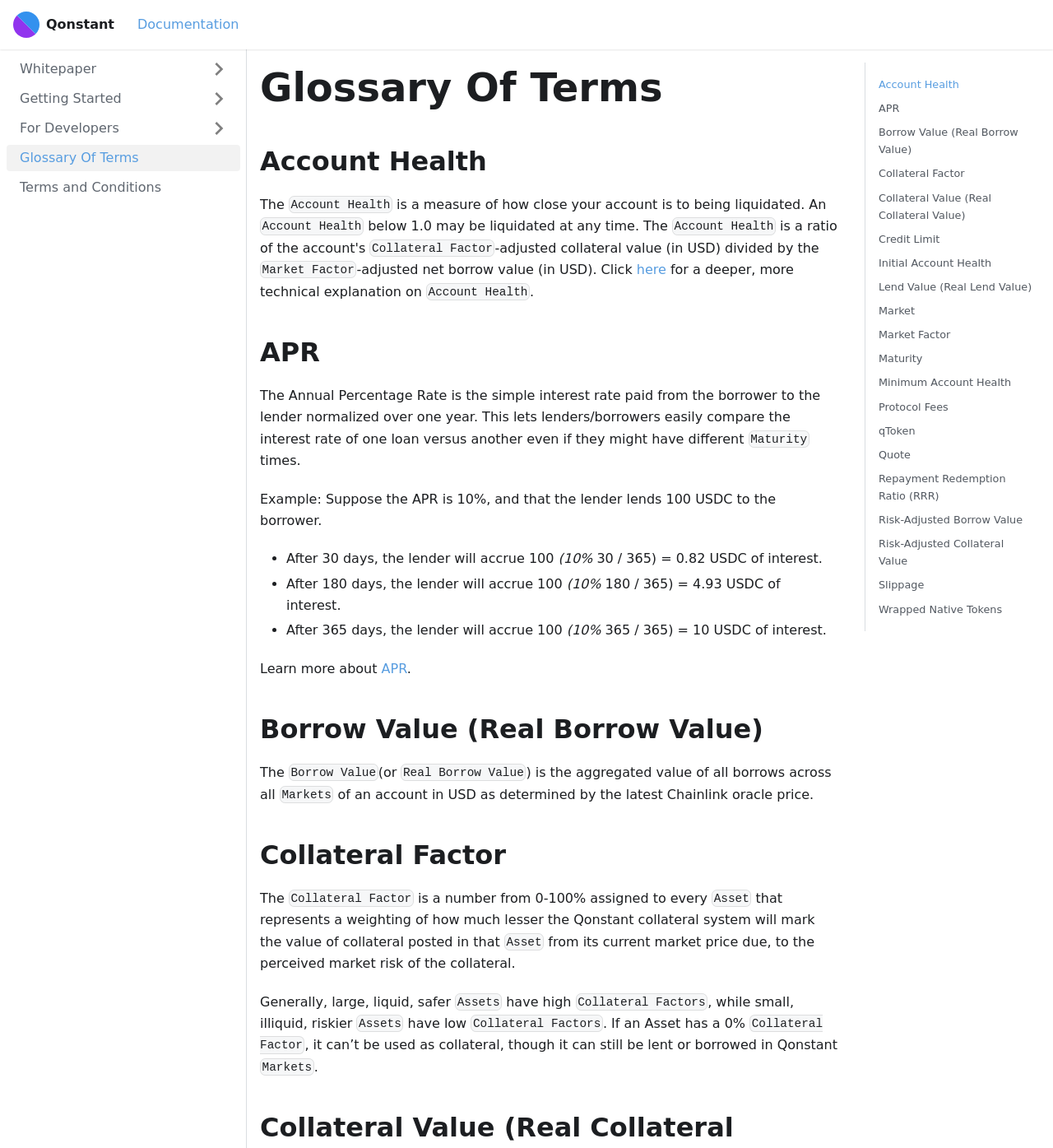What is the main heading displayed on the webpage? Please provide the text.

Glossary Of Terms